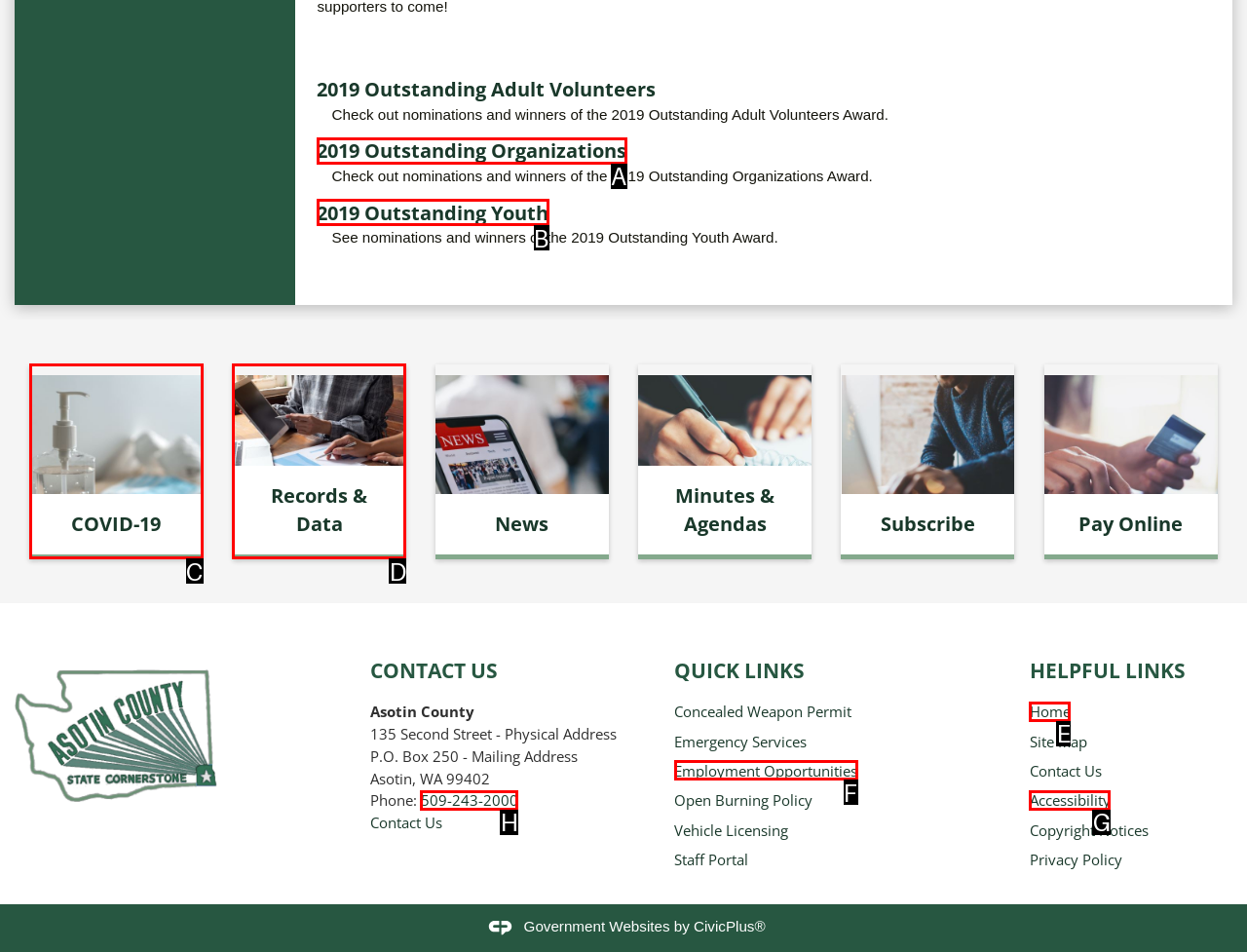Identify the UI element that best fits the description: SHOP NOW
Respond with the letter representing the correct option.

None